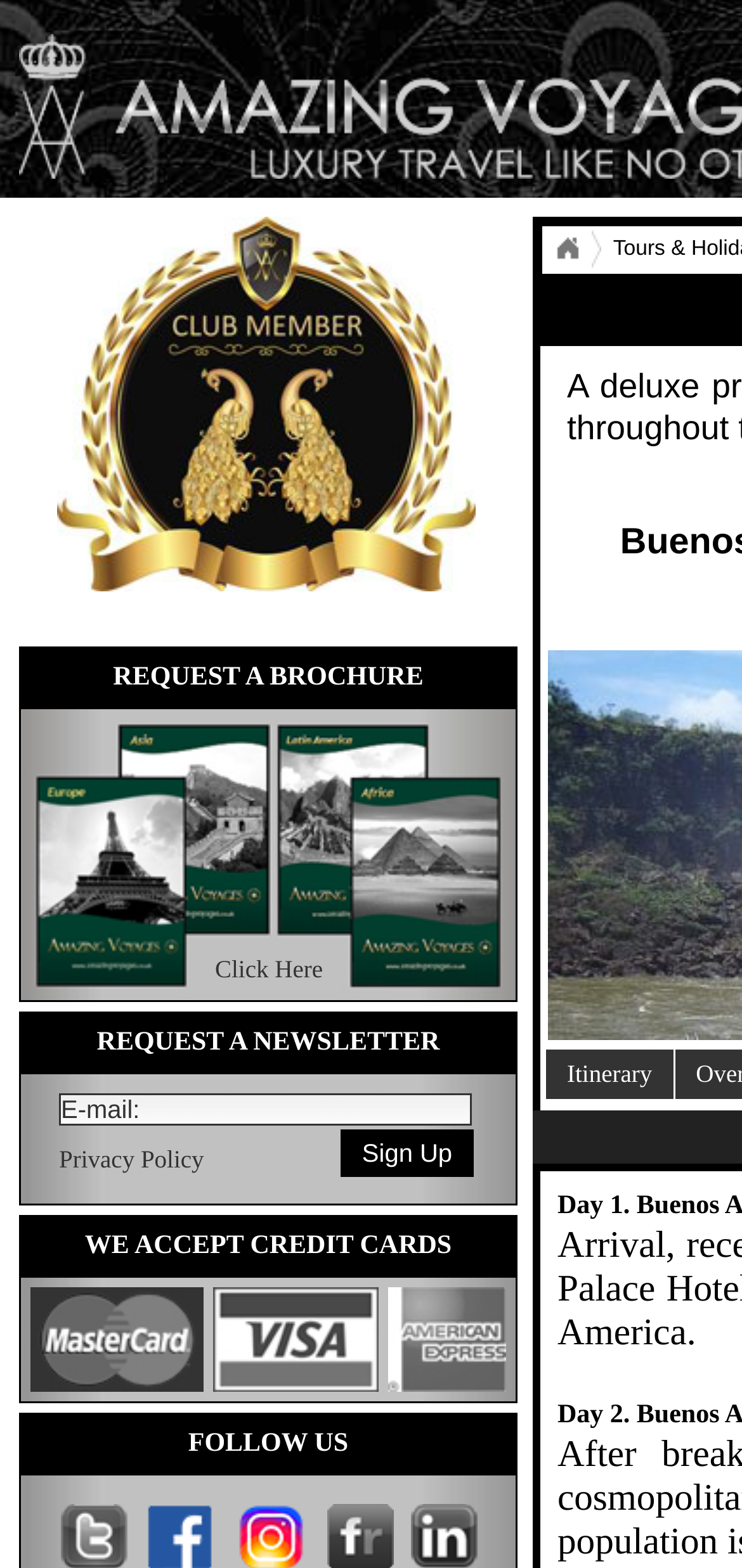Find the bounding box coordinates of the element to click in order to complete the given instruction: "Click the 'Home' link."

[0.744, 0.149, 0.785, 0.169]